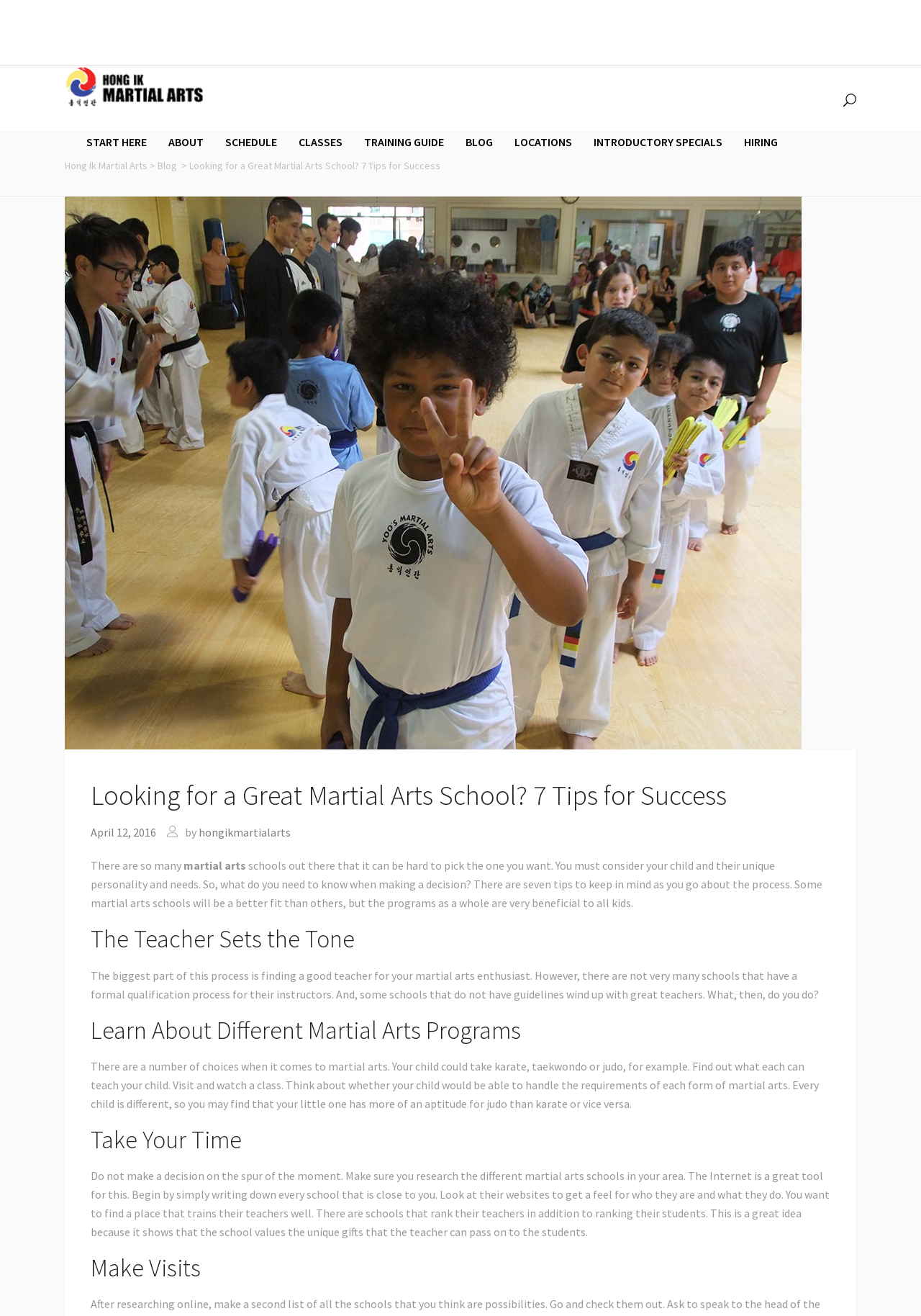Show the bounding box coordinates of the region that should be clicked to follow the instruction: "Explore the 'TRAINING GUIDE'."

[0.384, 0.083, 0.494, 0.132]